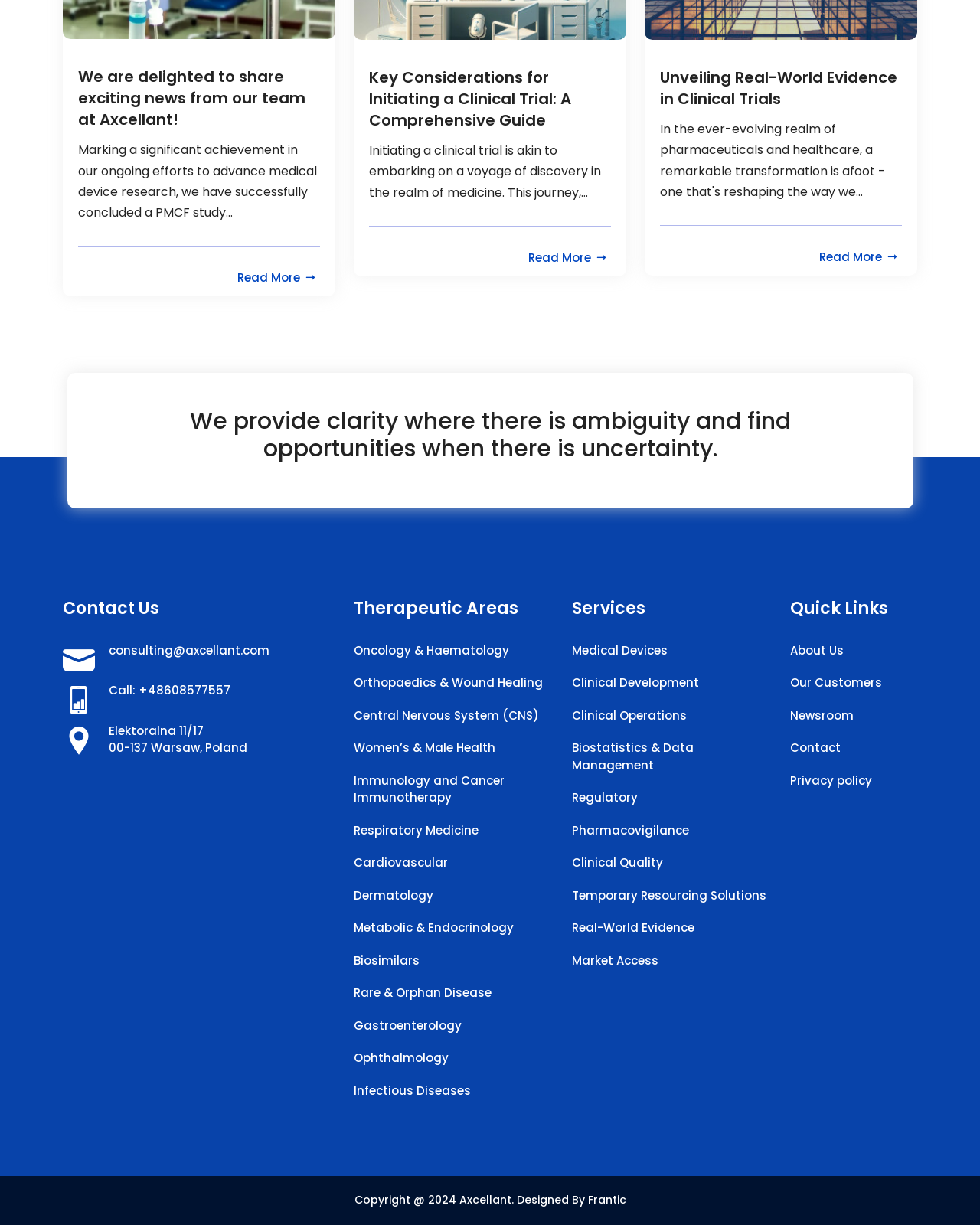Answer with a single word or phrase: 
How many therapeutic areas are listed on the webpage?

11